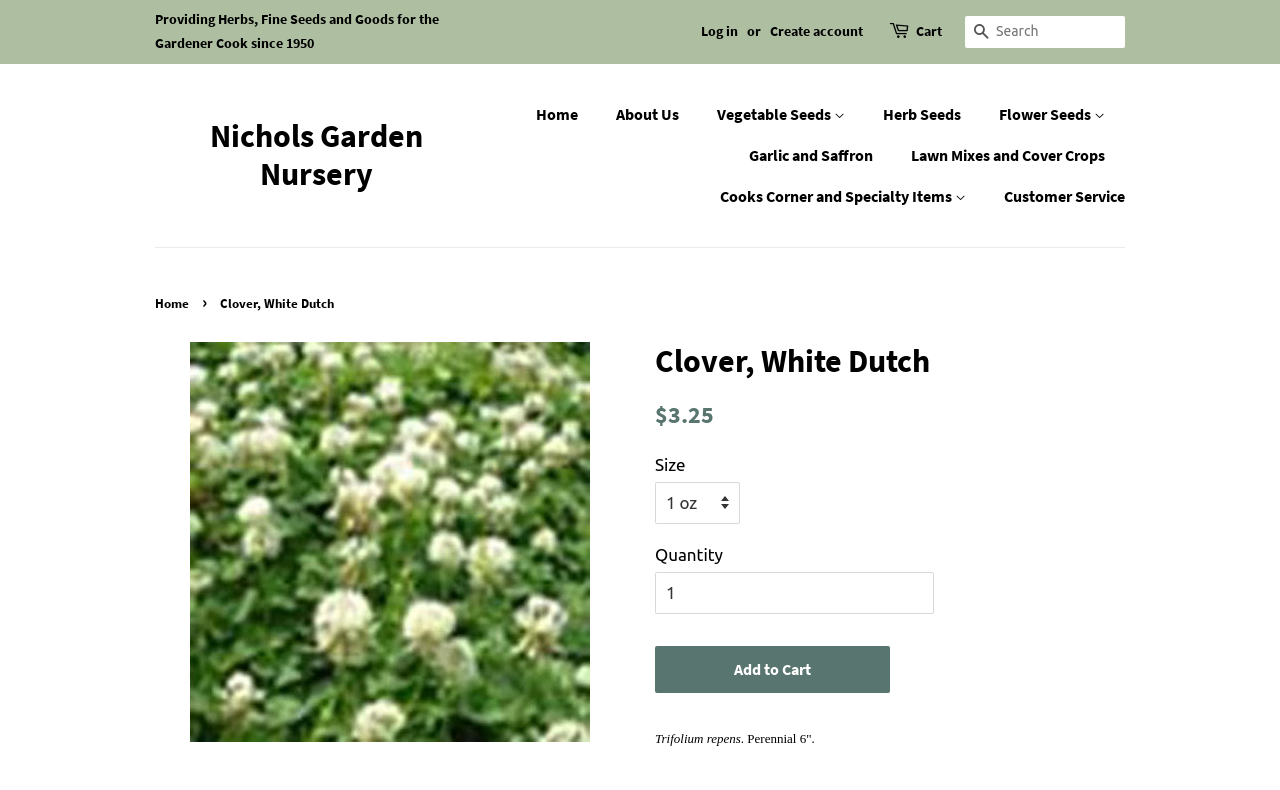What is the minimum quantity that can be purchased?
Please elaborate on the answer to the question with detailed information.

I found the minimum quantity that can be purchased by looking at the 'Quantity' section, which has a spin button with a minimum value of 1. This indicates that the customer can purchase at least one unit of the product.